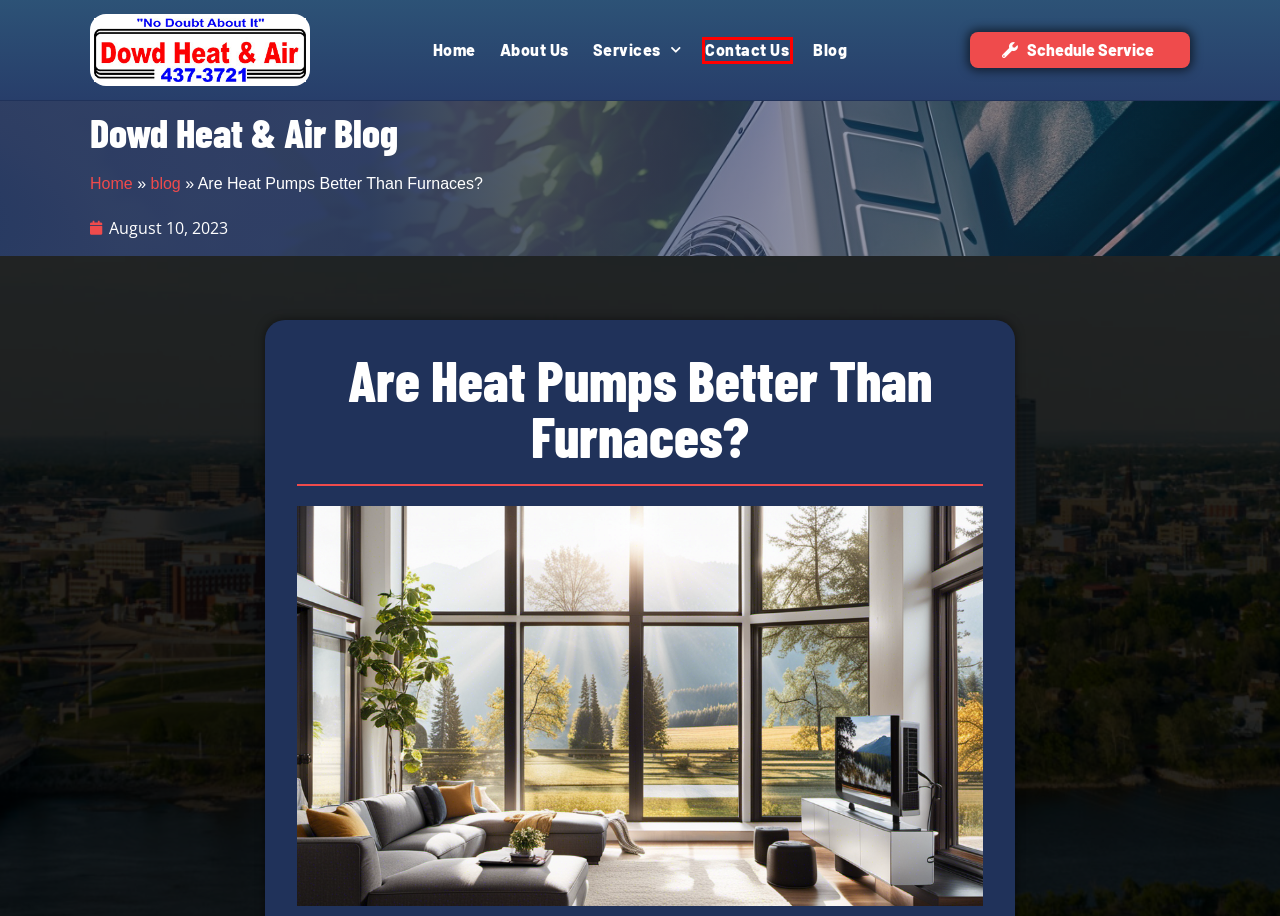You are looking at a webpage screenshot with a red bounding box around an element. Pick the description that best matches the new webpage after interacting with the element in the red bounding box. The possible descriptions are:
A. Our Services | Dowd Heat and Air
B. Tulsa's Leading HVAC Company | Dowd Heat and Air
C. Privacy Policy | Dowd Heat and Air
D. blog | Dowd Heat and Air
E. Heating & Furnace Services Tulsa | Dowd Heat and Air
F. Dowd Heat & Air Blog | Serving Tulsa Since 1995
G. Contact Dowd Heat & Air | Tulsa's HVAC Company
H. Learn About Us & Meet Our Team | Dowd Heat and Air

G